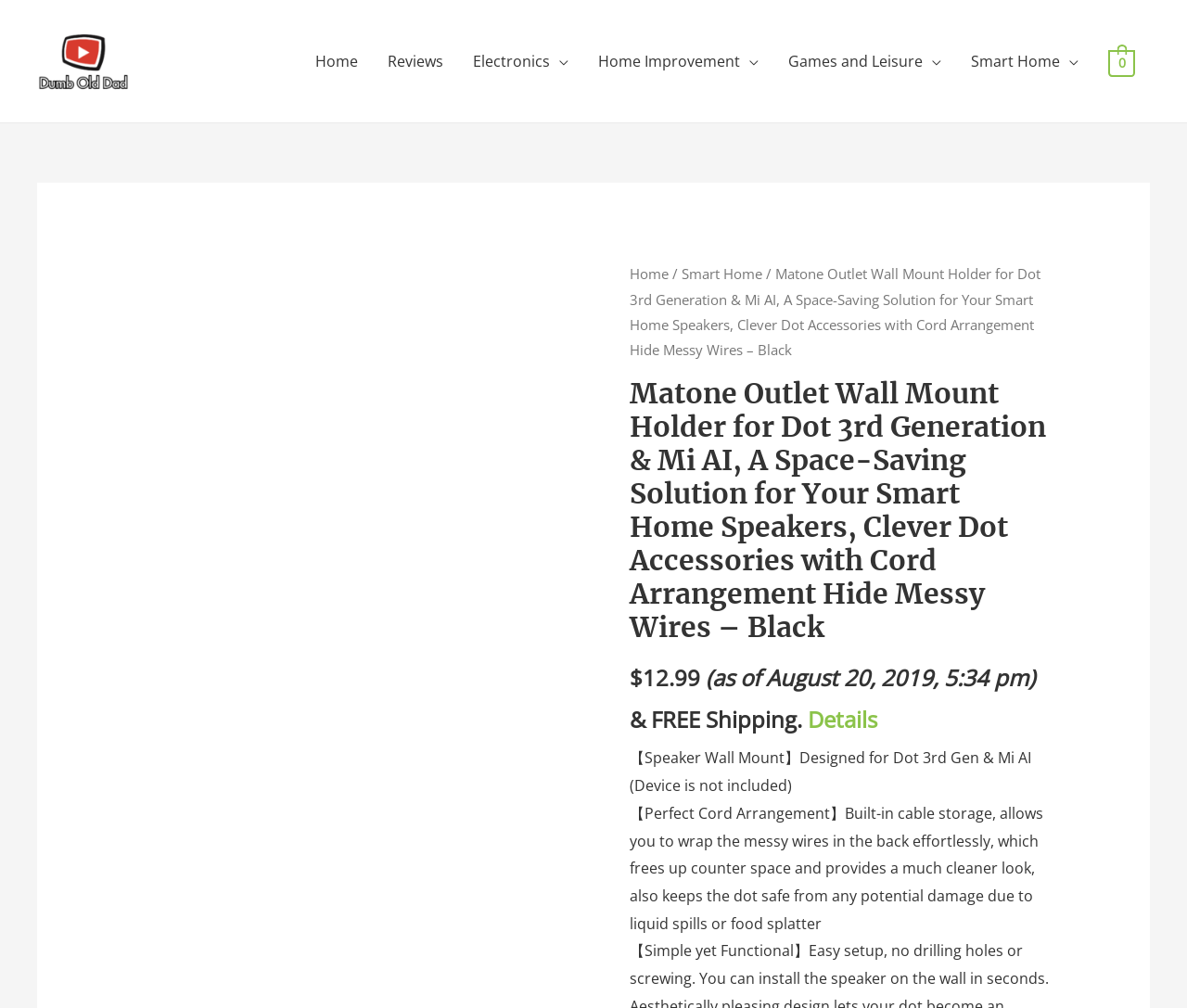Please find the bounding box coordinates of the element that must be clicked to perform the given instruction: "Navigate to the 'Smart Home' category". The coordinates should be four float numbers from 0 to 1, i.e., [left, top, right, bottom].

[0.575, 0.263, 0.643, 0.281]